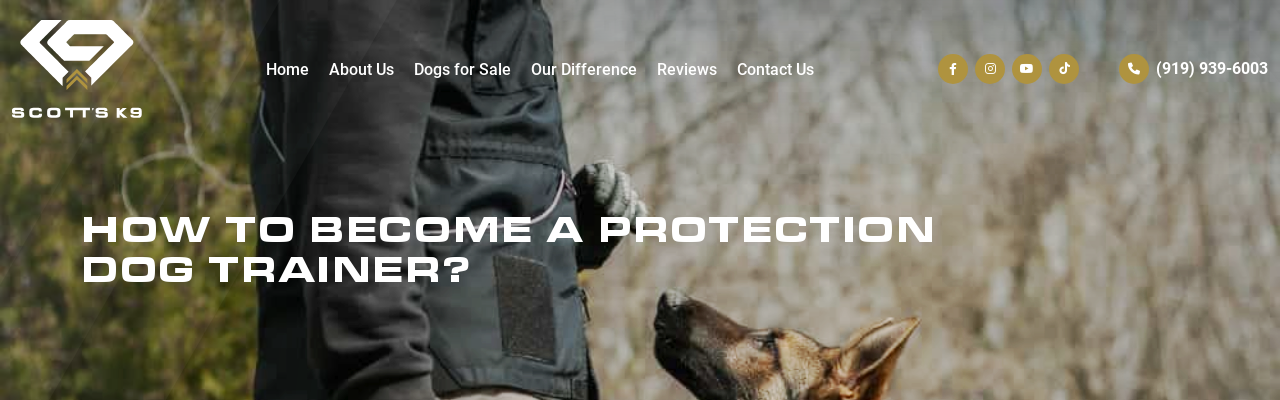What is the bond between the trainer and the dog?
Please answer the question with as much detail as possible using the screenshot.

The image showcases a trainer standing confidently, interacting with a well-groomed dog, which suggests a keen bond between them, indicating a strong and trusting relationship between the trainer and the dog.